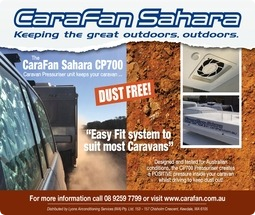Please give a succinct answer using a single word or phrase:
What is provided for potential customers seeking further information?

Contact number and website